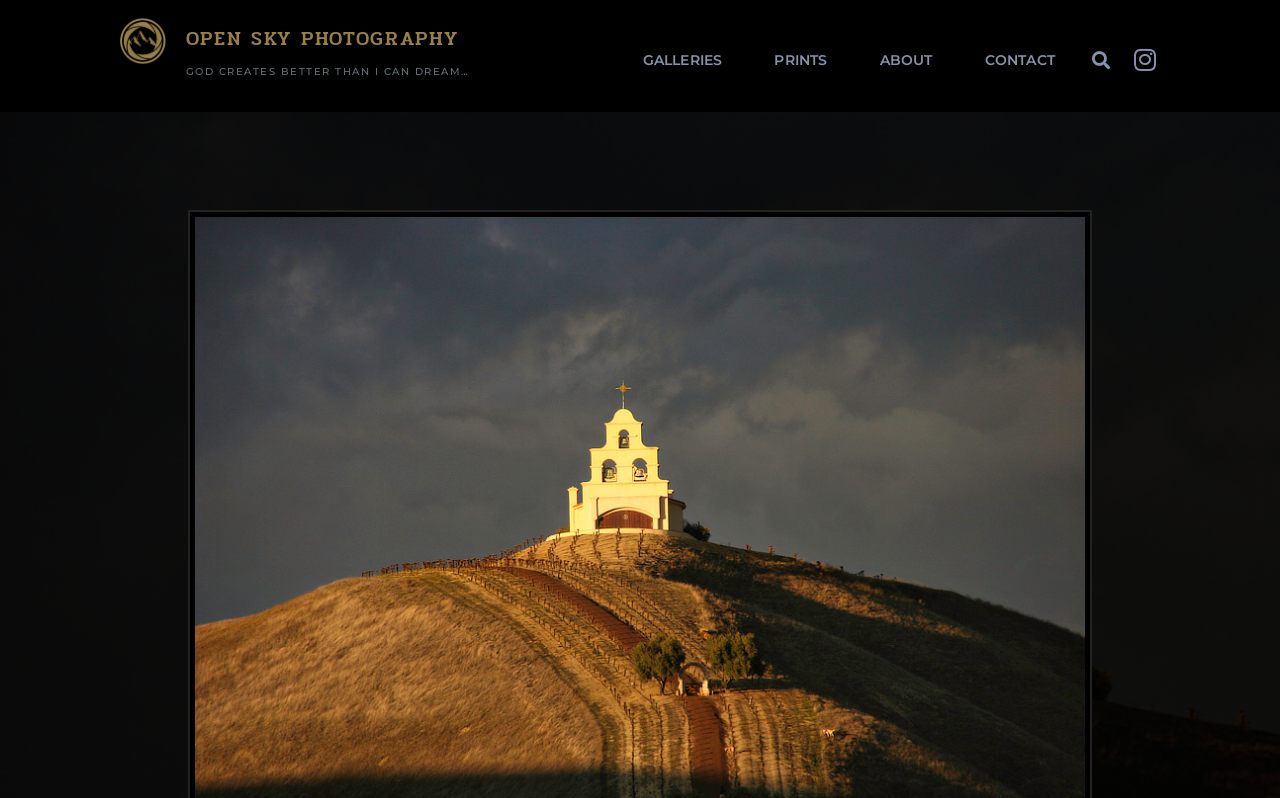Provide a single word or phrase to answer the given question: 
What social media platform is linked on the webpage?

Instagram